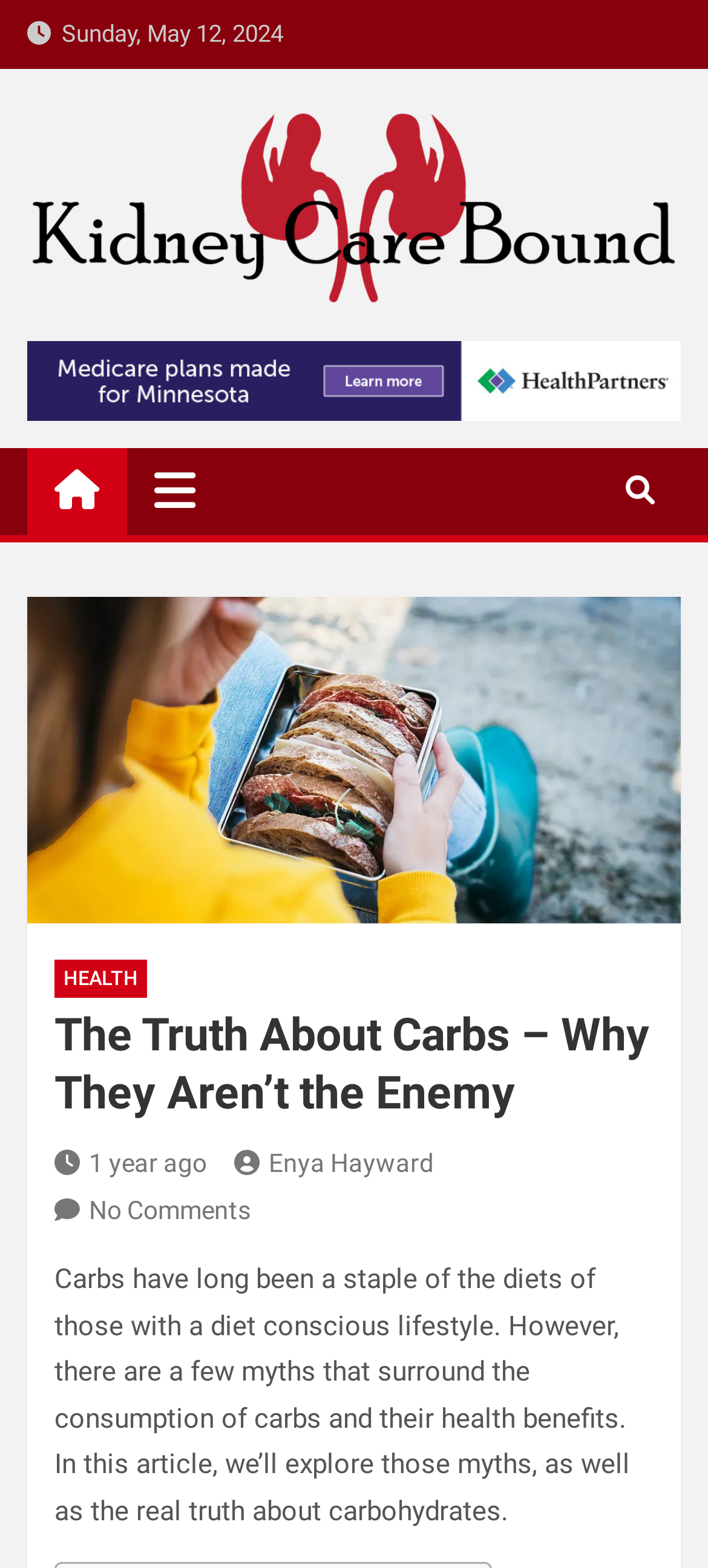Describe every aspect of the webpage in a detailed manner.

The webpage is about "The Truth About Carbs" and appears to be a health-related article. At the top, there is a date "Sunday, May 12, 2024" and a link to "Kidney Care Bound" with an accompanying image. Below this, there is a heading "Kidney Care Bound" with another link and a text "Online Health Blog". 

To the right of the date, there is a banner ad with an image. Below the banner ad, there are three links: a search icon, a toggle navigation button, and a button with a camera icon. 

The main content of the webpage starts with a large image. Above the image, there are links to "HEALTH" and a header with the title "The Truth About Carbs – Why They Aren’t the Enemy". Below the image, there are links to the author "Enya Hayward", the publication date "1 year ago", and a comment section with "No Comments". 

The main article text begins below the image, discussing the myths and health benefits of carbohydrates. The text is a single block of paragraphs, with no clear section breaks or headings.